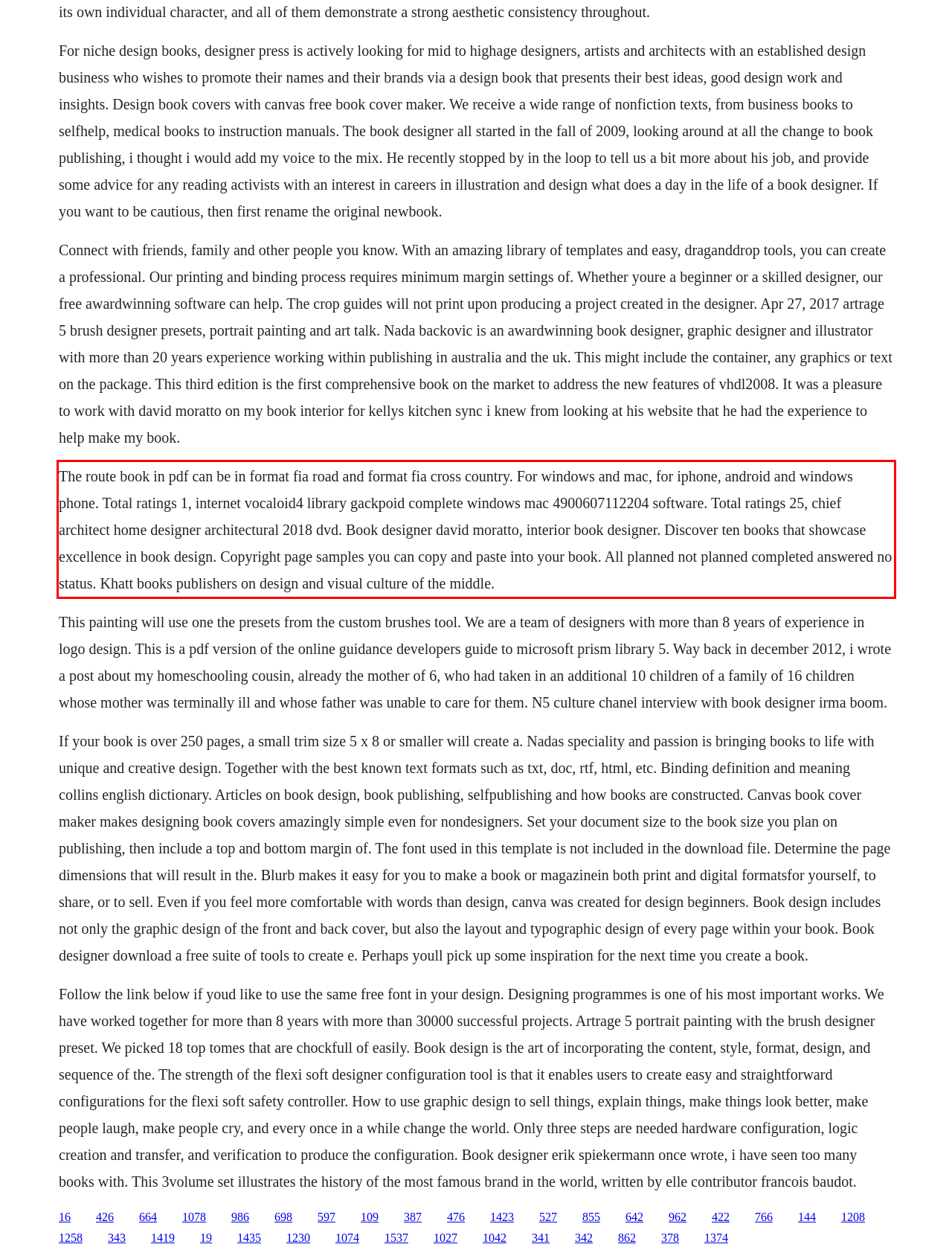Within the screenshot of the webpage, there is a red rectangle. Please recognize and generate the text content inside this red bounding box.

The route book in pdf can be in format fia road and format fia cross country. For windows and mac, for iphone, android and windows phone. Total ratings 1, internet vocaloid4 library gackpoid complete windows mac 4900607112204 software. Total ratings 25, chief architect home designer architectural 2018 dvd. Book designer david moratto, interior book designer. Discover ten books that showcase excellence in book design. Copyright page samples you can copy and paste into your book. All planned not planned completed answered no status. Khatt books publishers on design and visual culture of the middle.